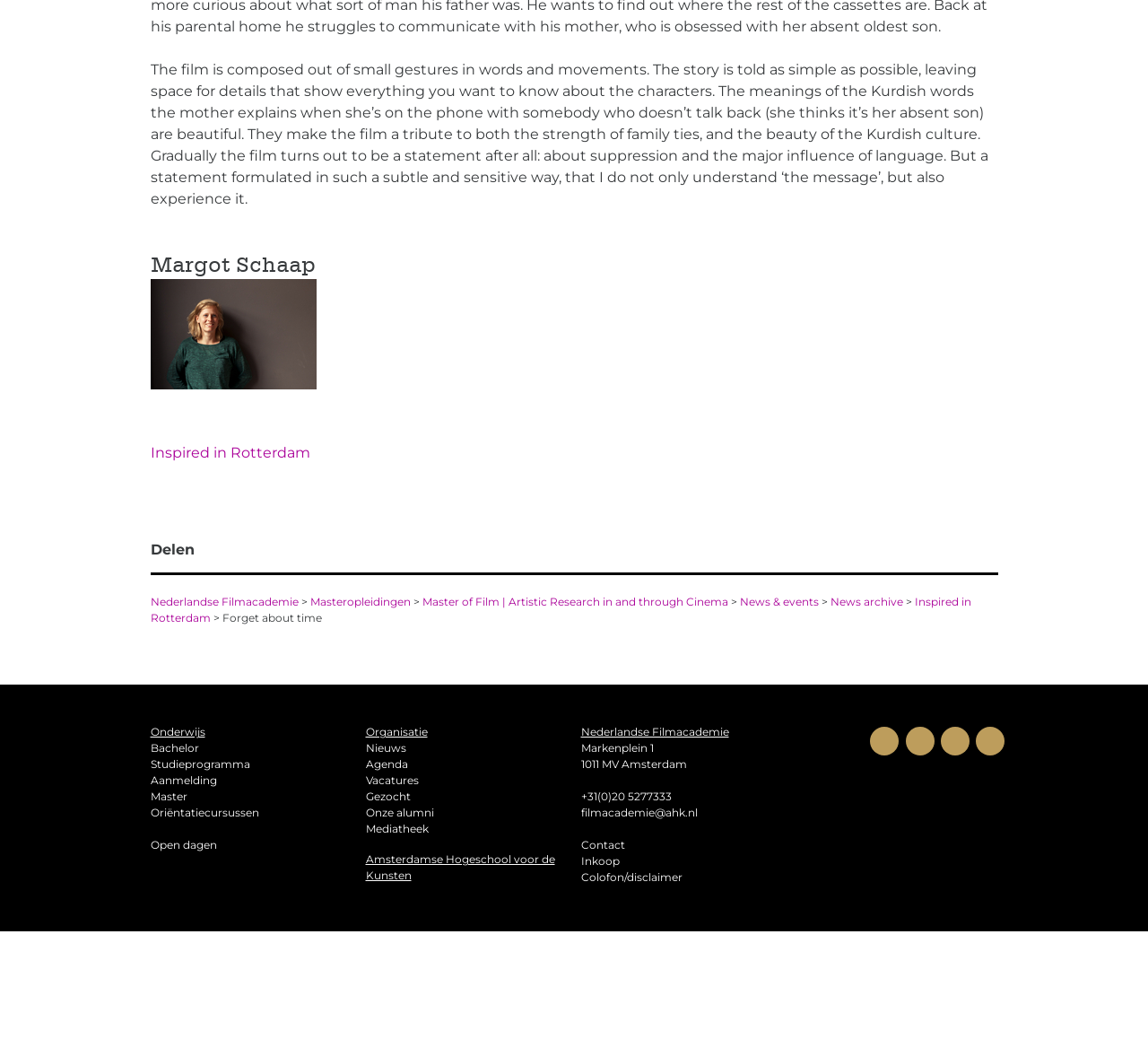Using the webpage screenshot, find the UI element described by Amsterdamse Hogeschool voor de Kunsten. Provide the bounding box coordinates in the format (top-left x, top-left y, bottom-right x, bottom-right y), ensuring all values are floating point numbers between 0 and 1.

[0.318, 0.821, 0.483, 0.849]